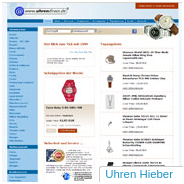Detail everything you observe in the image.

The image showcases a screenshot of the Uhren Hieber website, featuring a colorful and organized layout dedicated to luxury watches. The upper section highlights various categories and links, making navigation easy for users. Prominent categories may include new arrivals, bestsellers, and specific brands, offering a wide selection of timepieces for visitors. The design emphasizes user engagement with clear links for exploring different watch collections. Additionally, the sidebar may provide information about promotions or featured pieces, enhancing the shopping experience for watch enthusiasts seeking quality and style.